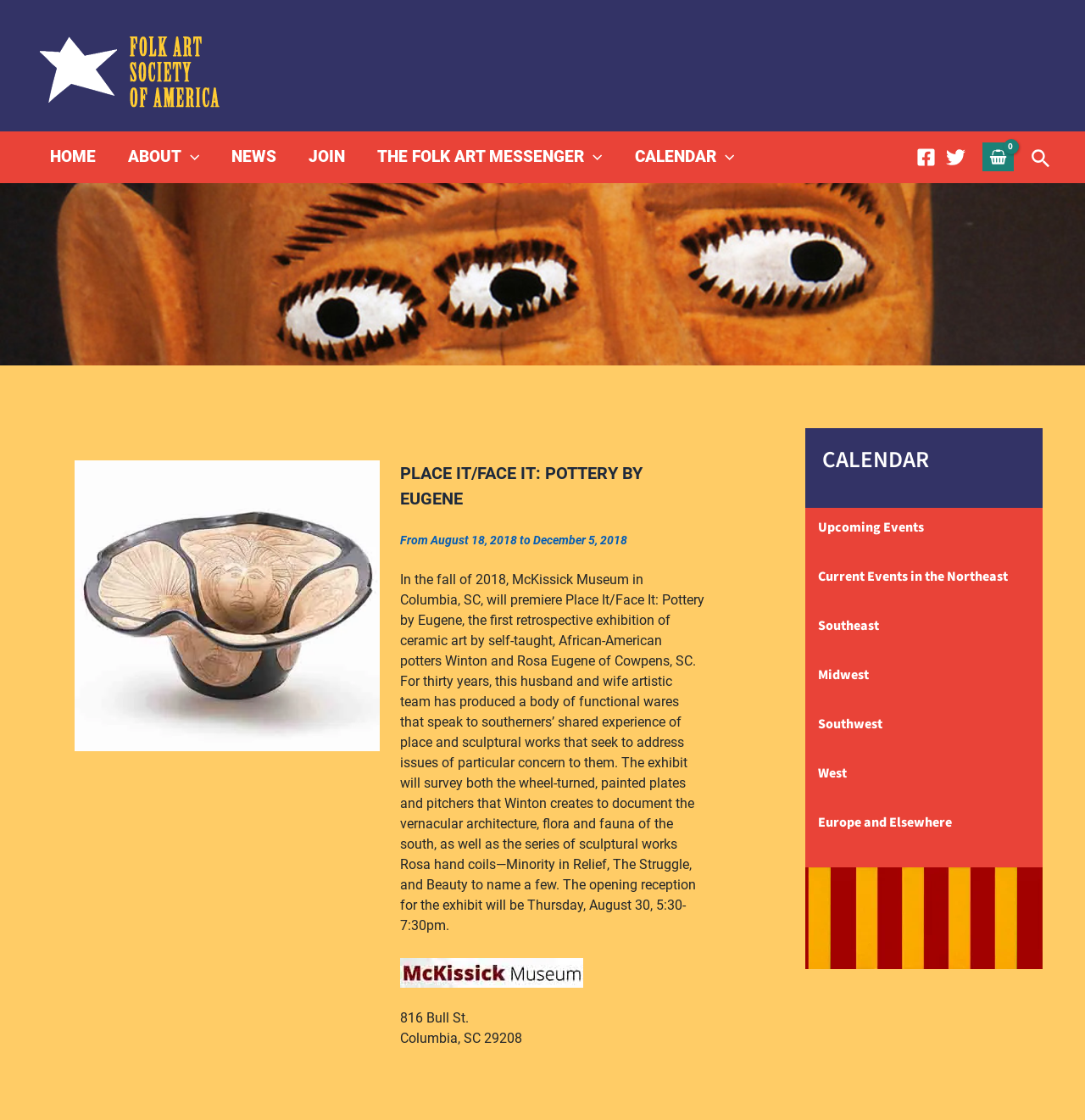What is the name of the husband and wife artistic team?
Examine the webpage screenshot and provide an in-depth answer to the question.

The name of the husband and wife artistic team can be found in the static text element with the description of the exhibition, which mentions 'self-taught, African-American potters Winton and Rosa Eugene'.